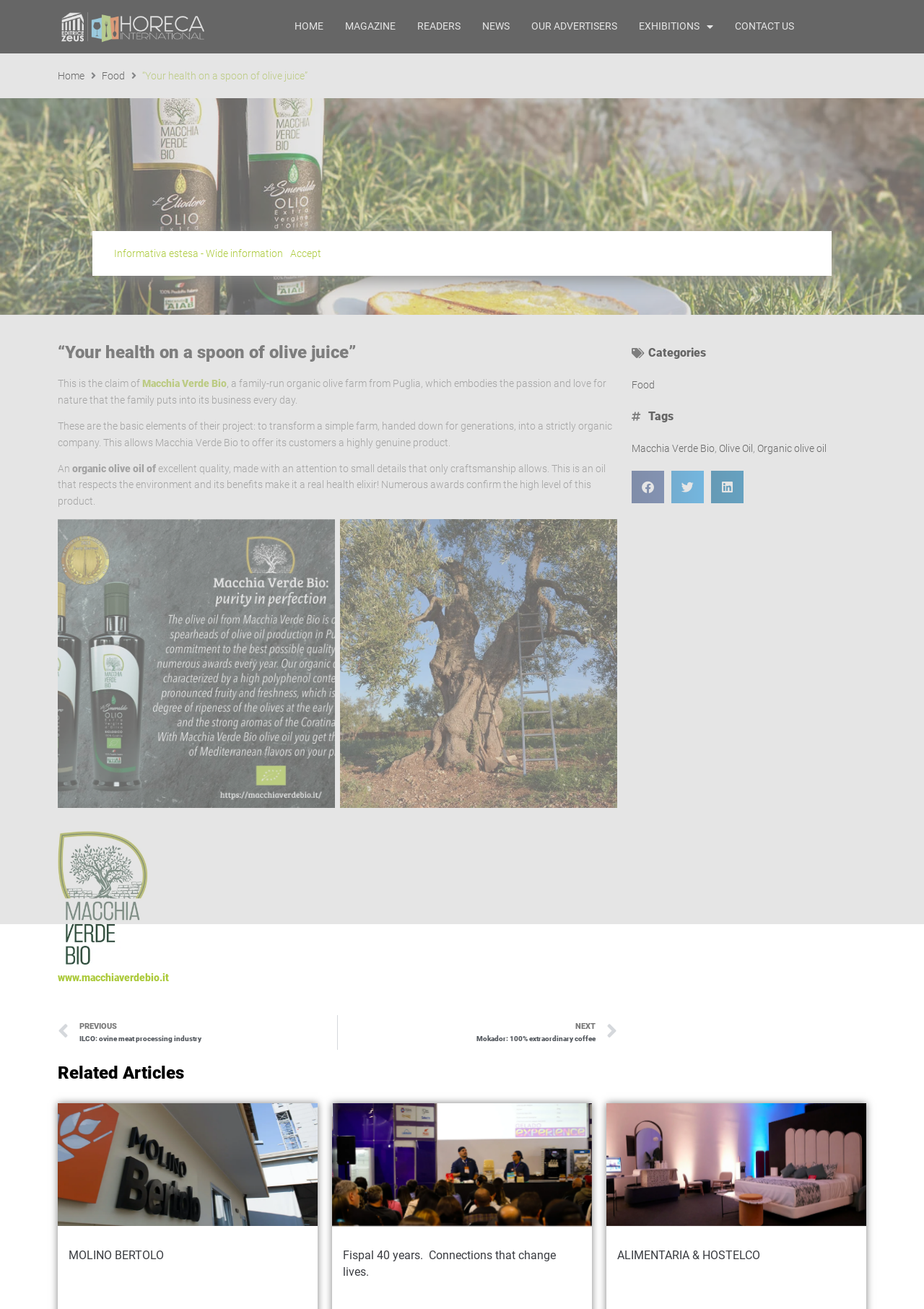How many images are there on the webpage?
Please use the visual content to give a single word or phrase answer.

4